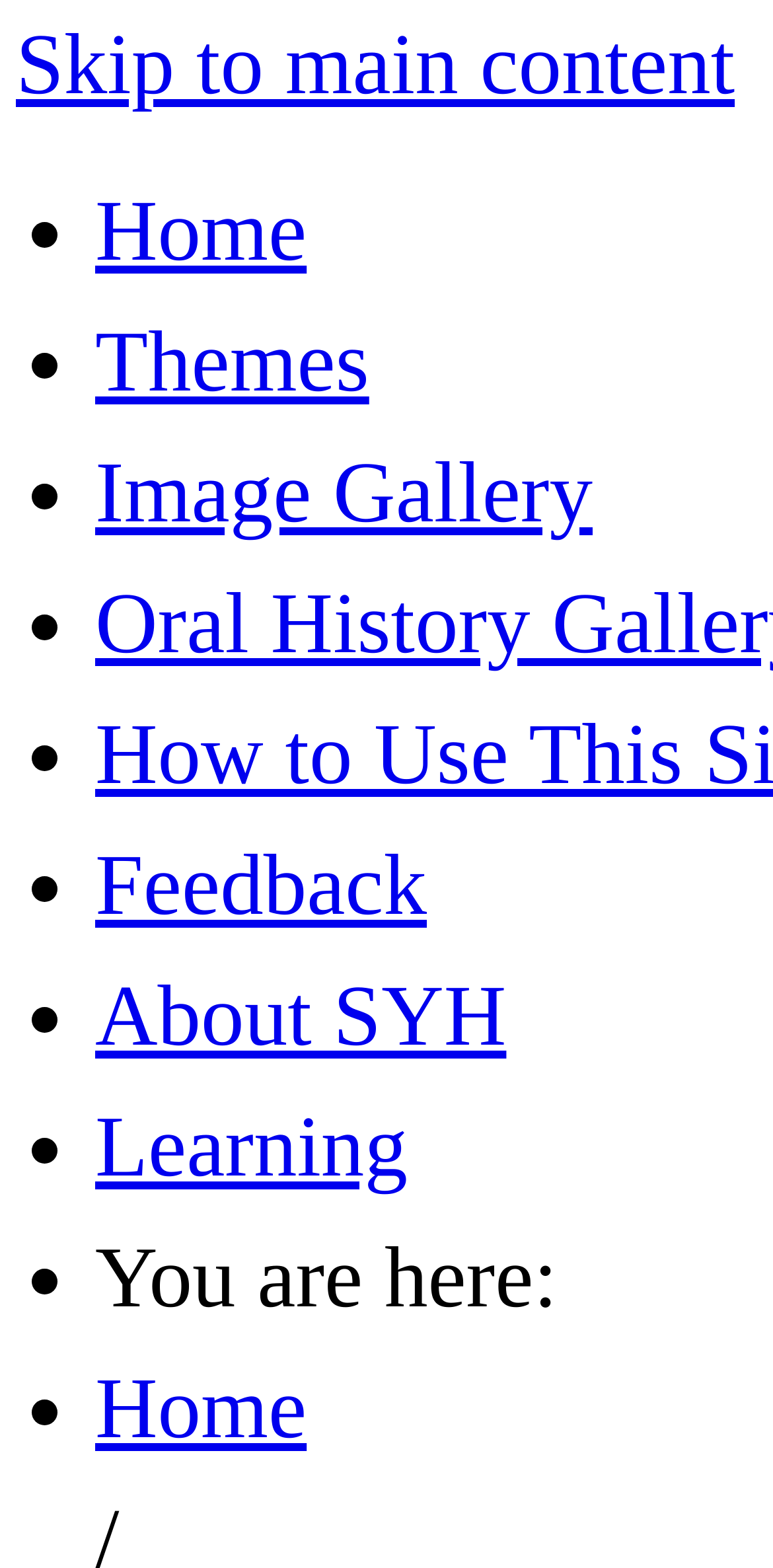Using floating point numbers between 0 and 1, provide the bounding box coordinates in the format (top-left x, top-left y, bottom-right x, bottom-right y). Locate the UI element described here: Skip to main content

[0.021, 0.01, 0.361, 0.032]